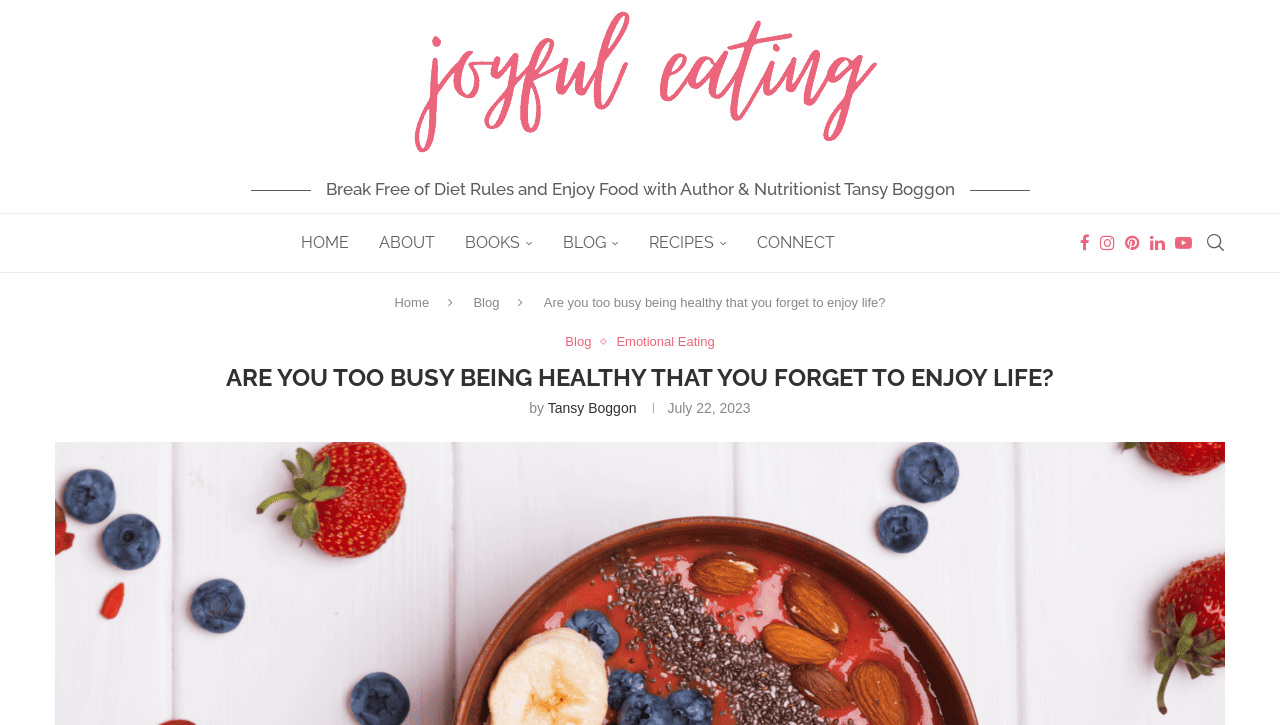Can you identify the bounding box coordinates of the clickable region needed to carry out this instruction: 'Search for something'? The coordinates should be four float numbers within the range of 0 to 1, stated as [left, top, right, bottom].

[0.941, 0.294, 0.957, 0.374]